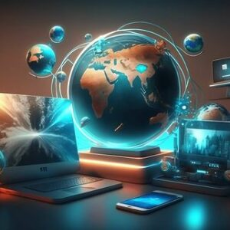Detail all significant aspects of the image you see.

The image features a futuristic, digitally rendered workspace that emphasizes global connectivity and technology. In the center, there's a prominent 3D globe surrounded by a network of luminous lines, symbolizing interconnectedness across the world. To the left, a sleek laptop displays a vibrant landscape or perhaps a technological interface, while a modern tablet and smartphone rest on the surface, showcasing a variety of digital devices in use. The overall aesthetic is enhanced by a glowing, neon-like color scheme, conveying a sense of innovation and the digital age. This imagery aligns with themes of digital marketing and SEO strategies, reflecting the importance of online presence for modern businesses.